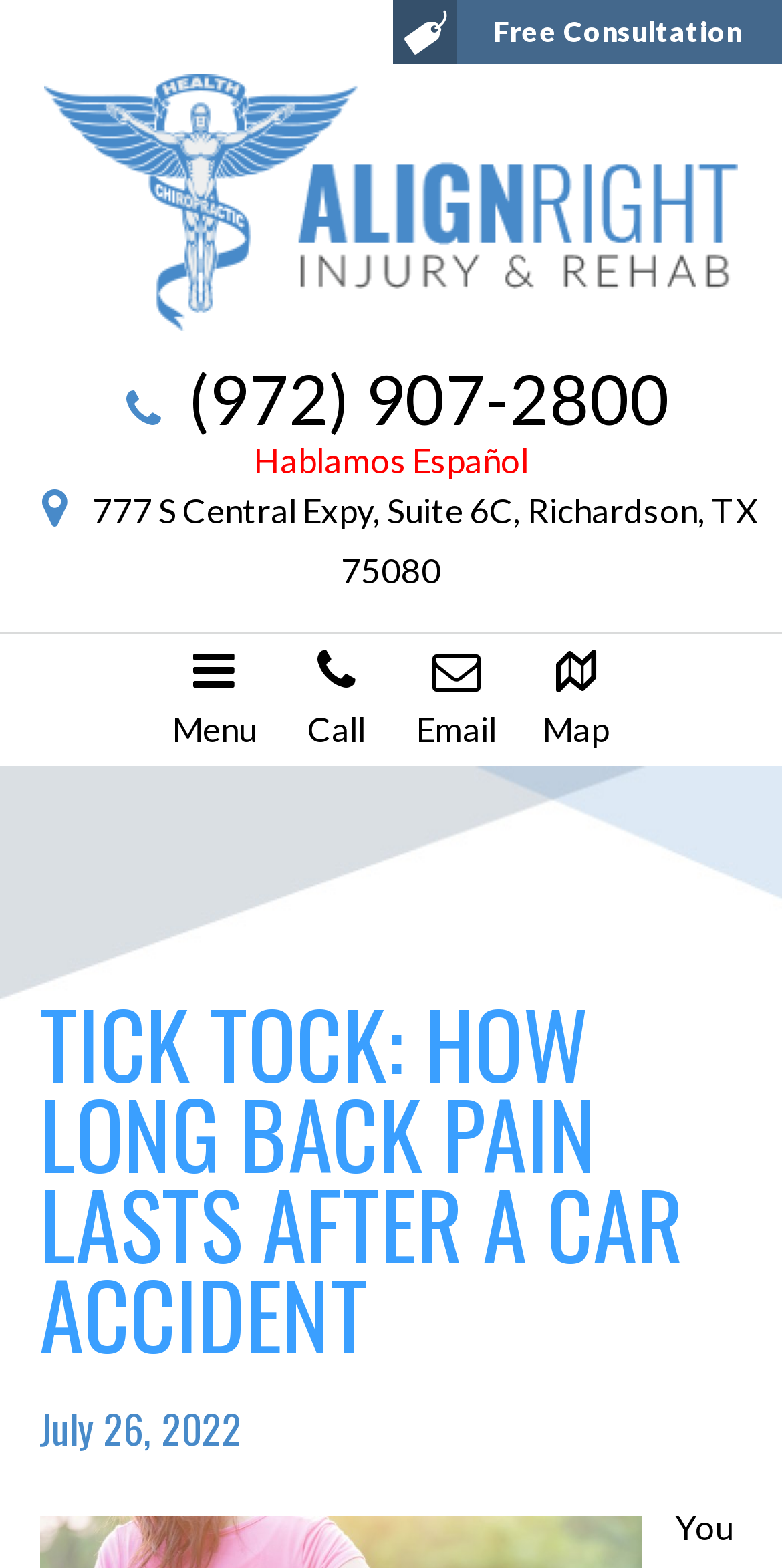Please identify the bounding box coordinates of the element's region that needs to be clicked to fulfill the following instruction: "Visit 'AlignRight Injury & Rehab'". The bounding box coordinates should consist of four float numbers between 0 and 1, i.e., [left, top, right, bottom].

[0.0, 0.006, 1.0, 0.223]